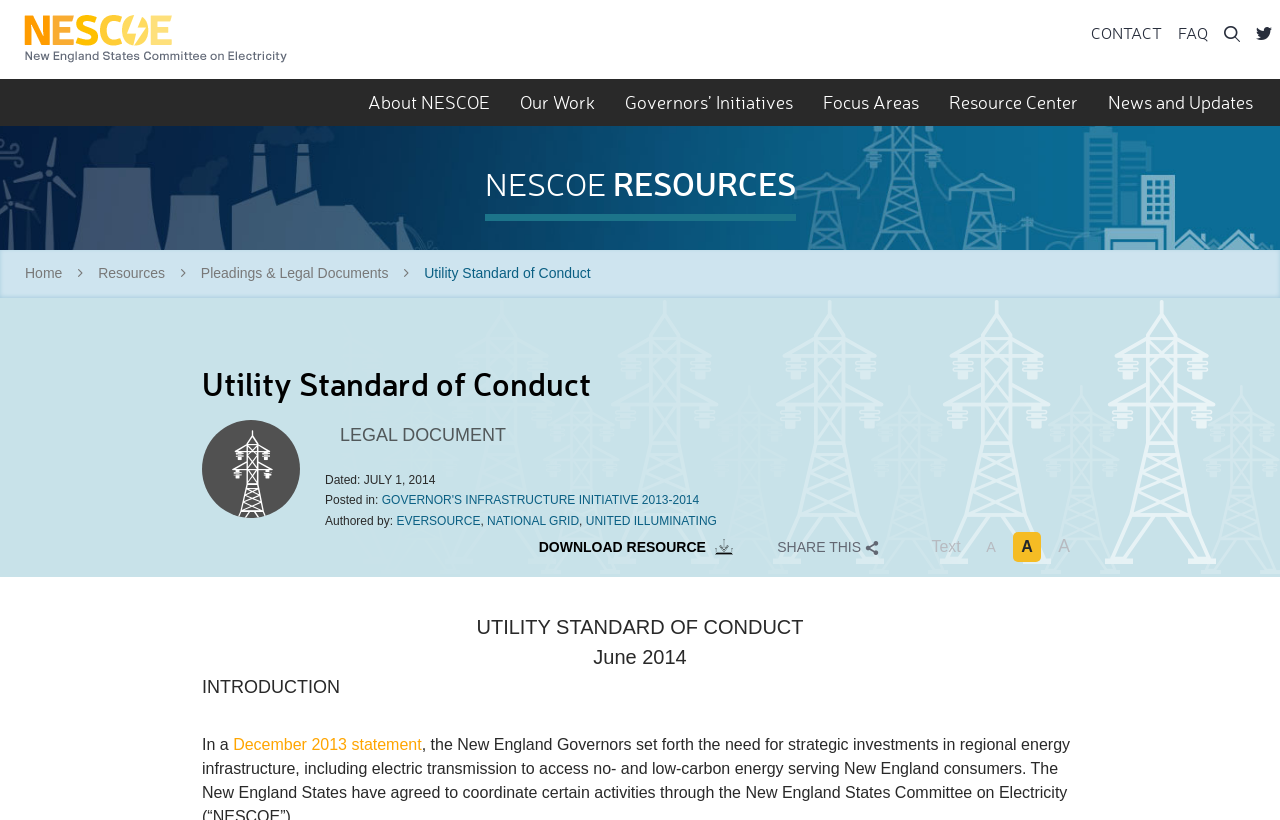How many companies are mentioned as authors of the utility standard of conduct?
From the screenshot, supply a one-word or short-phrase answer.

3